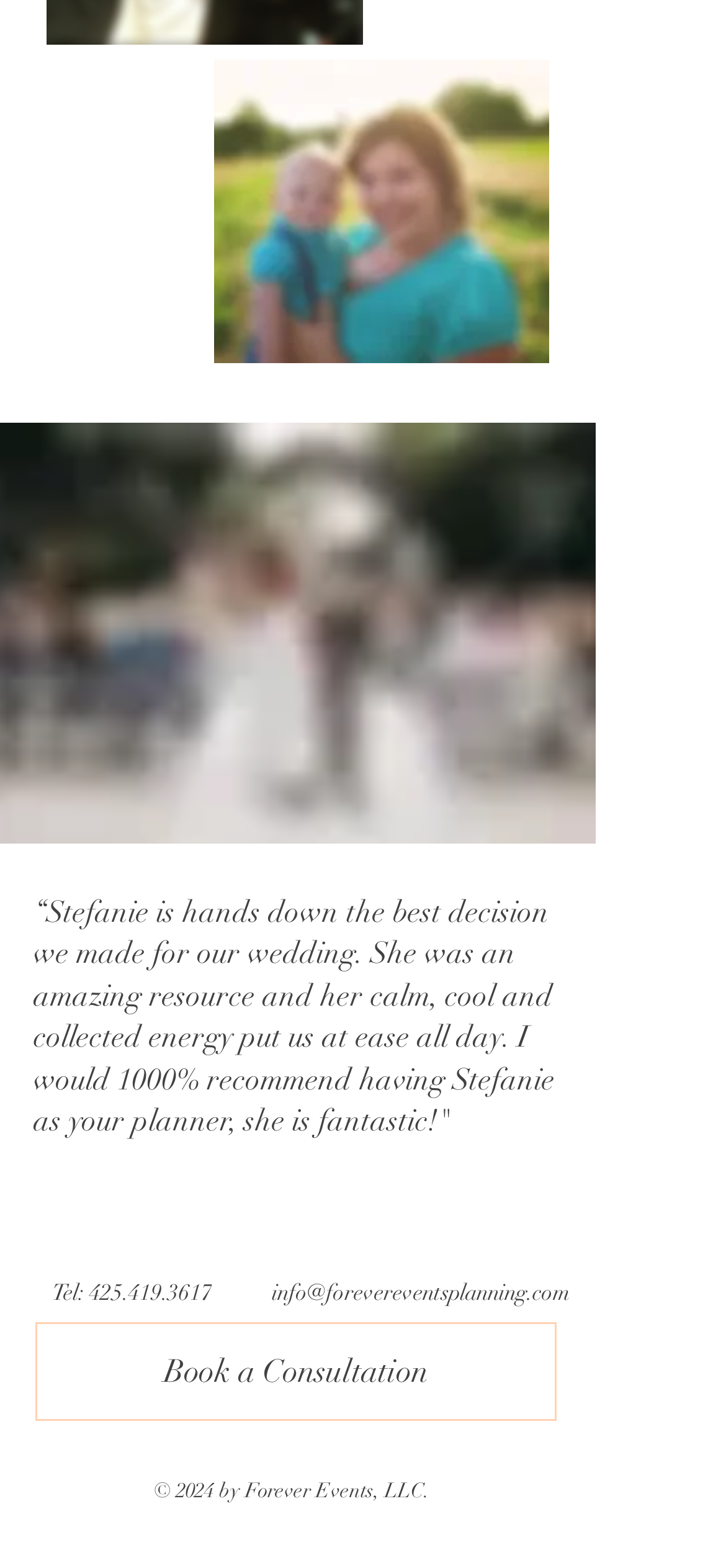How many images are on the webpage?
Please elaborate on the answer to the question with detailed information.

There are two image elements on the webpage, with the OCR text 'DSC_9836.jpg 2016-1-1-20:24:44' and 'ChalkWedding-645.jpg', respectively.